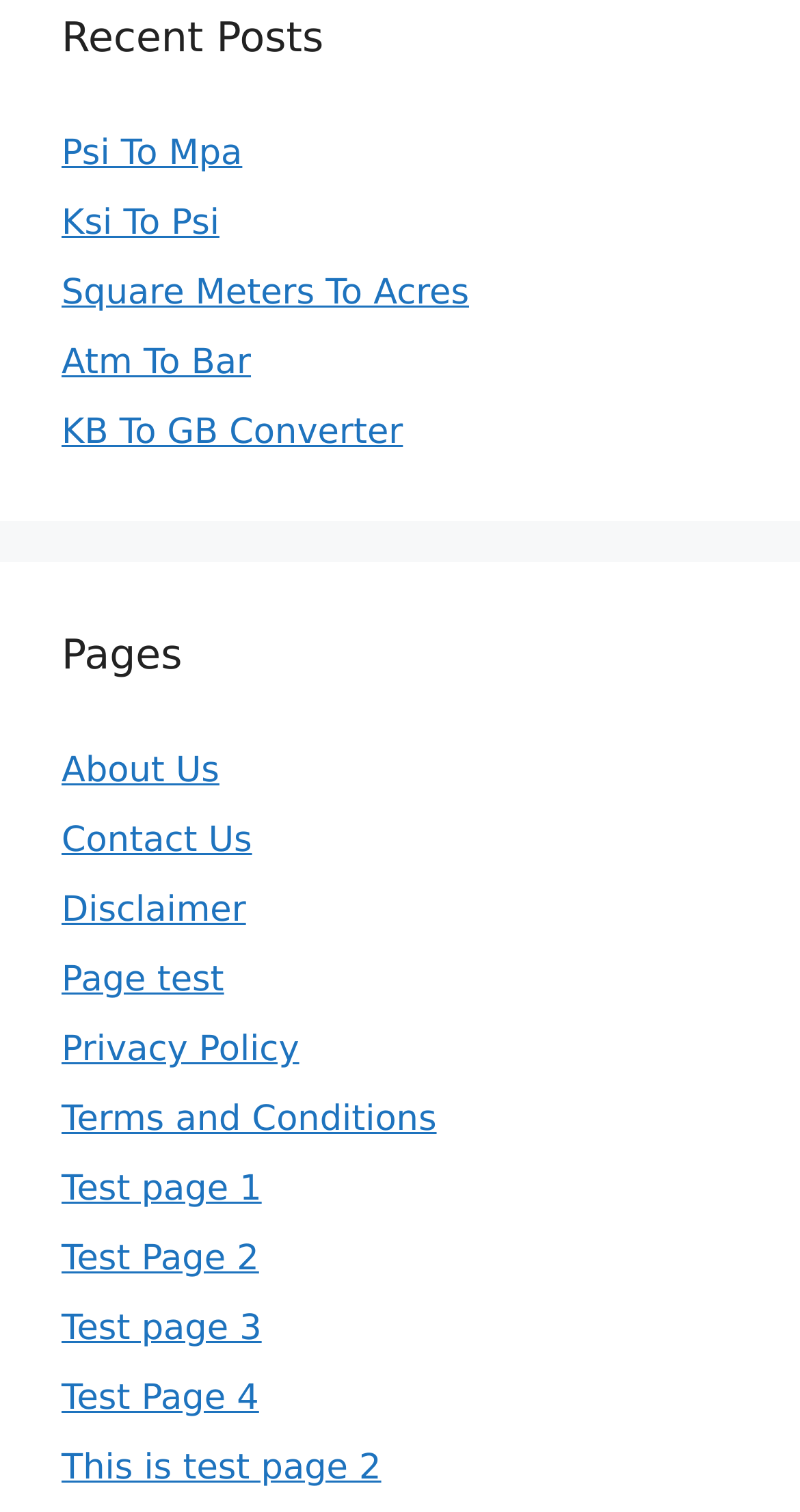Given the element description, predict the bounding box coordinates in the format (top-left x, top-left y, bottom-right x, bottom-right y). Make sure all values are between 0 and 1. Here is the element description: Atm To Bar

[0.077, 0.226, 0.314, 0.253]